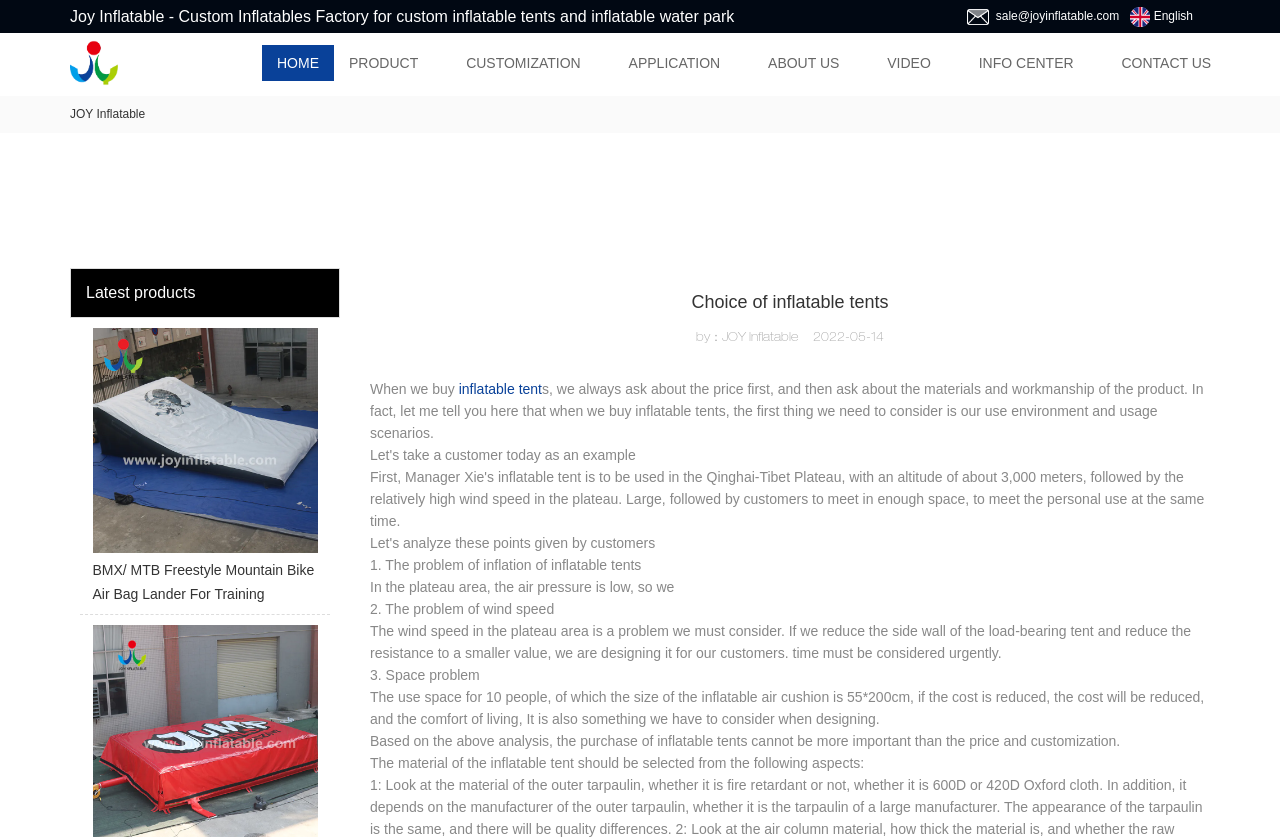Locate the bounding box coordinates of the clickable area needed to fulfill the instruction: "Click the 'HOME' link".

[0.205, 0.054, 0.261, 0.097]